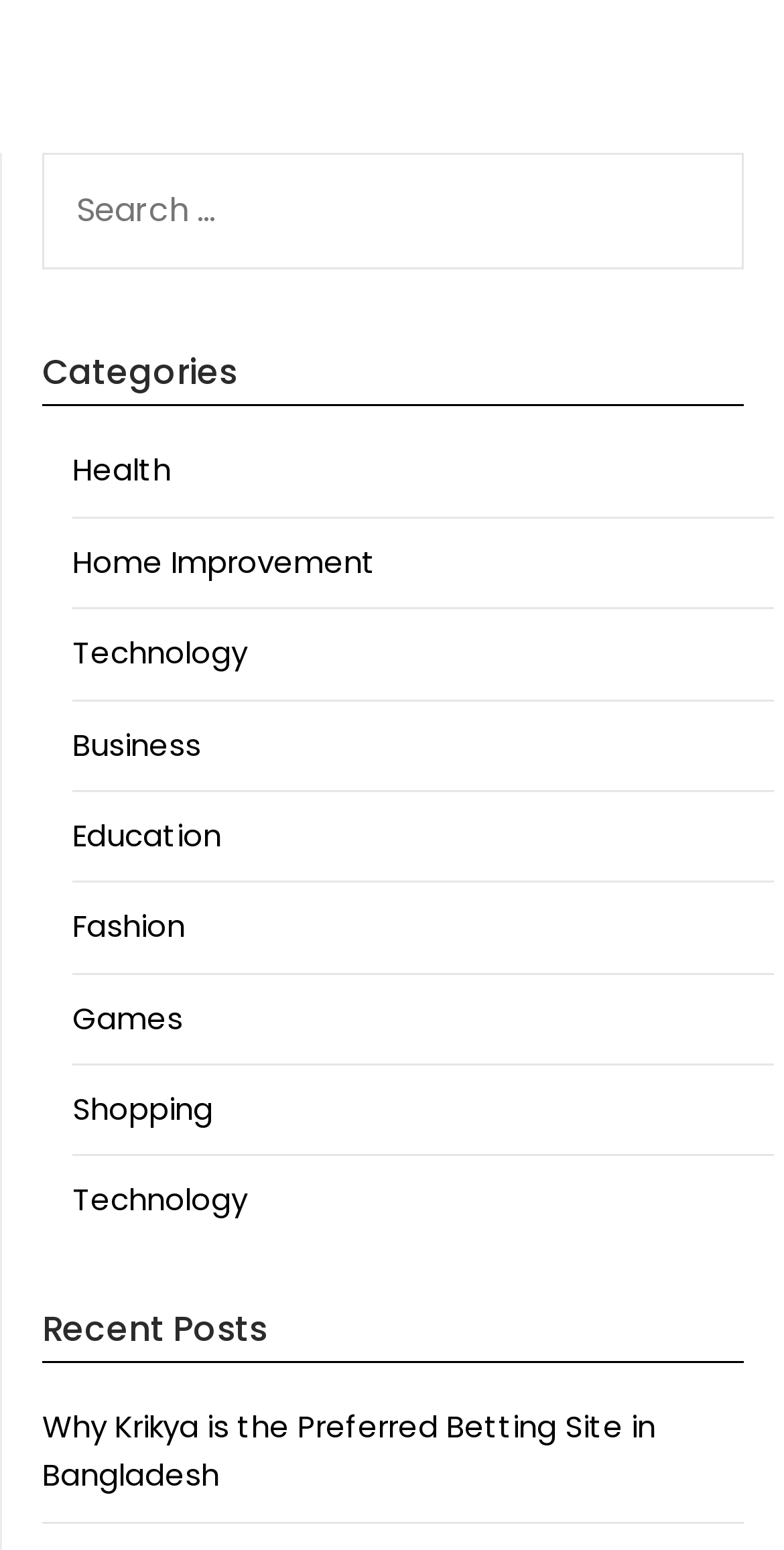Please find the bounding box for the following UI element description. Provide the coordinates in (top-left x, top-left y, bottom-right x, bottom-right y) format, with values between 0 and 1: Marketing & Educational Services

None